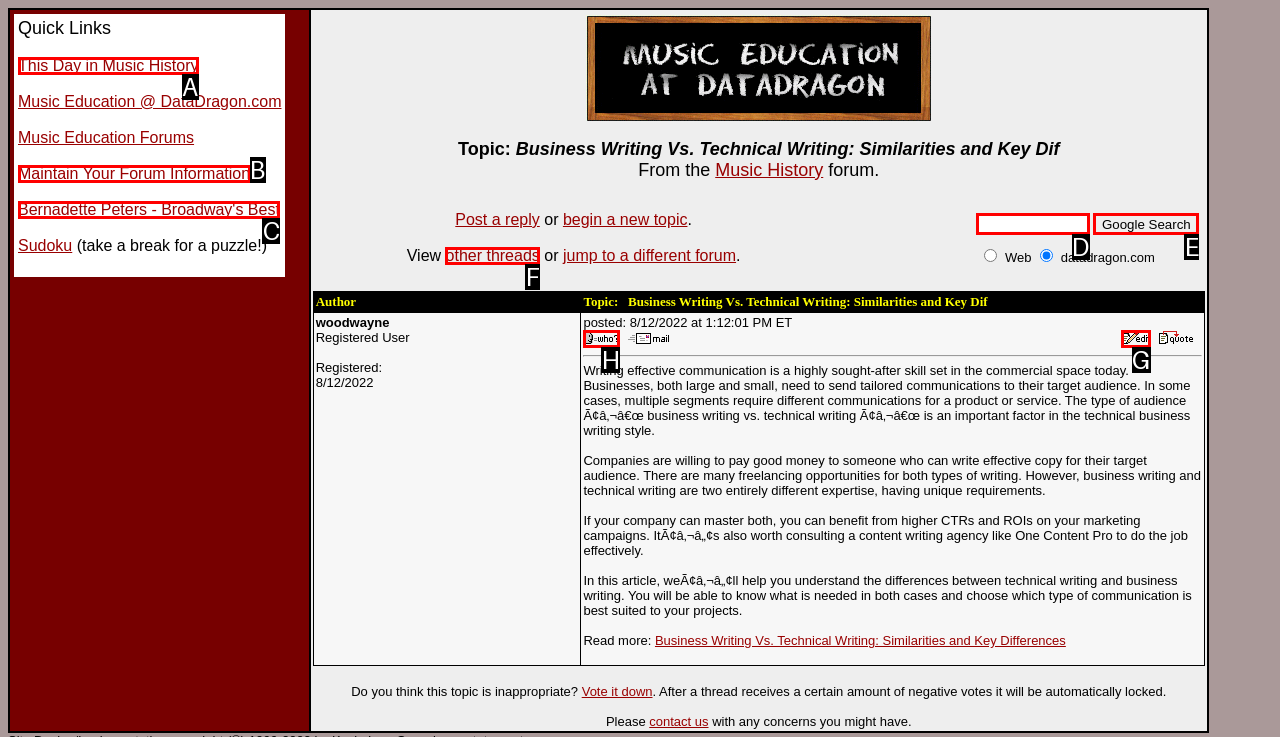Find the correct option to complete this instruction: View woodwayne's profile. Reply with the corresponding letter.

H